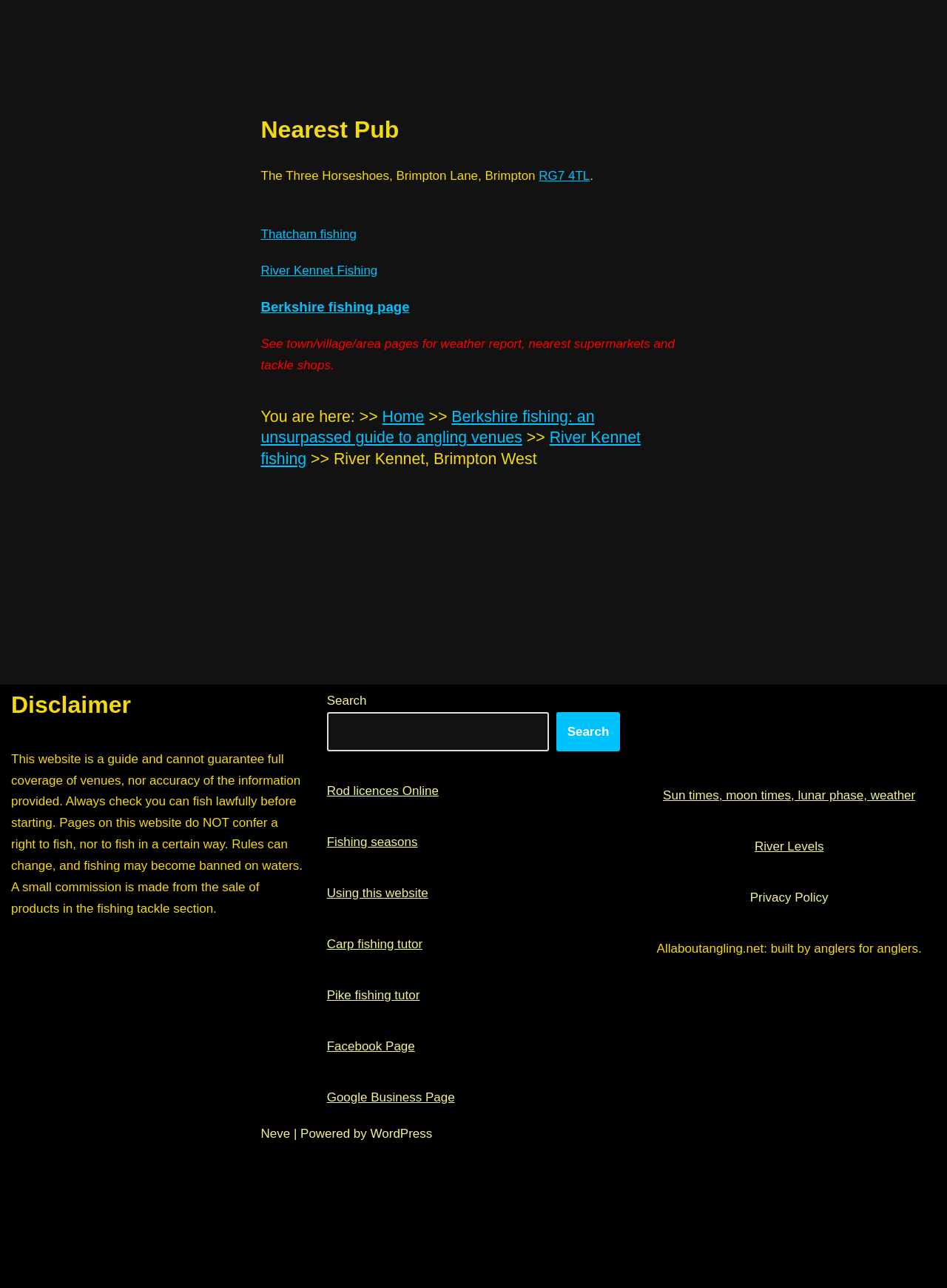Indicate the bounding box coordinates of the element that needs to be clicked to satisfy the following instruction: "Check the disclaimer". The coordinates should be four float numbers between 0 and 1, i.e., [left, top, right, bottom].

[0.012, 0.536, 0.322, 0.558]